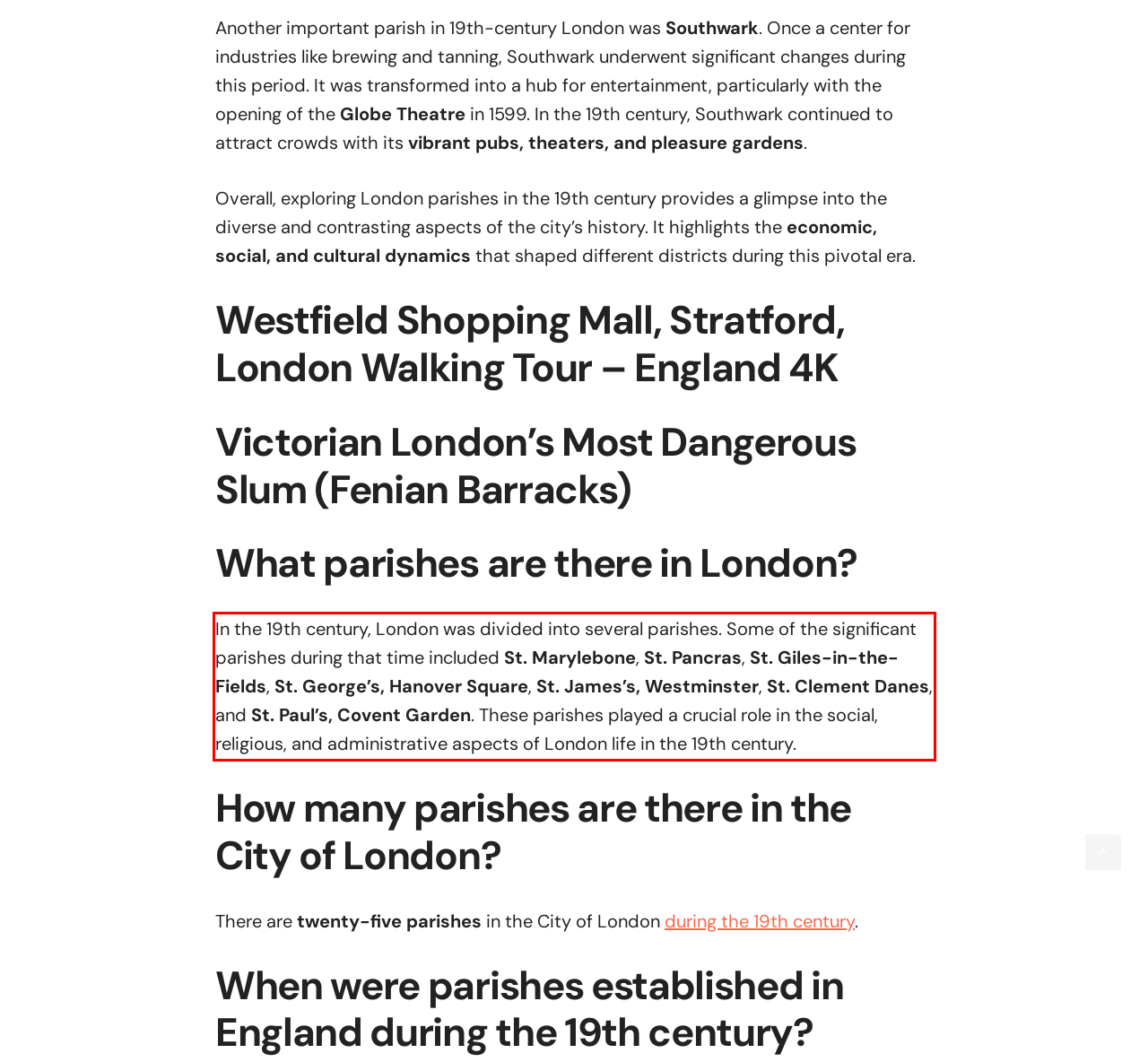Look at the screenshot of the webpage, locate the red rectangle bounding box, and generate the text content that it contains.

In the 19th century, London was divided into several parishes. Some of the significant parishes during that time included St. Marylebone, St. Pancras, St. Giles-in-the-Fields, St. George’s, Hanover Square, St. James’s, Westminster, St. Clement Danes, and St. Paul’s, Covent Garden. These parishes played a crucial role in the social, religious, and administrative aspects of London life in the 19th century.